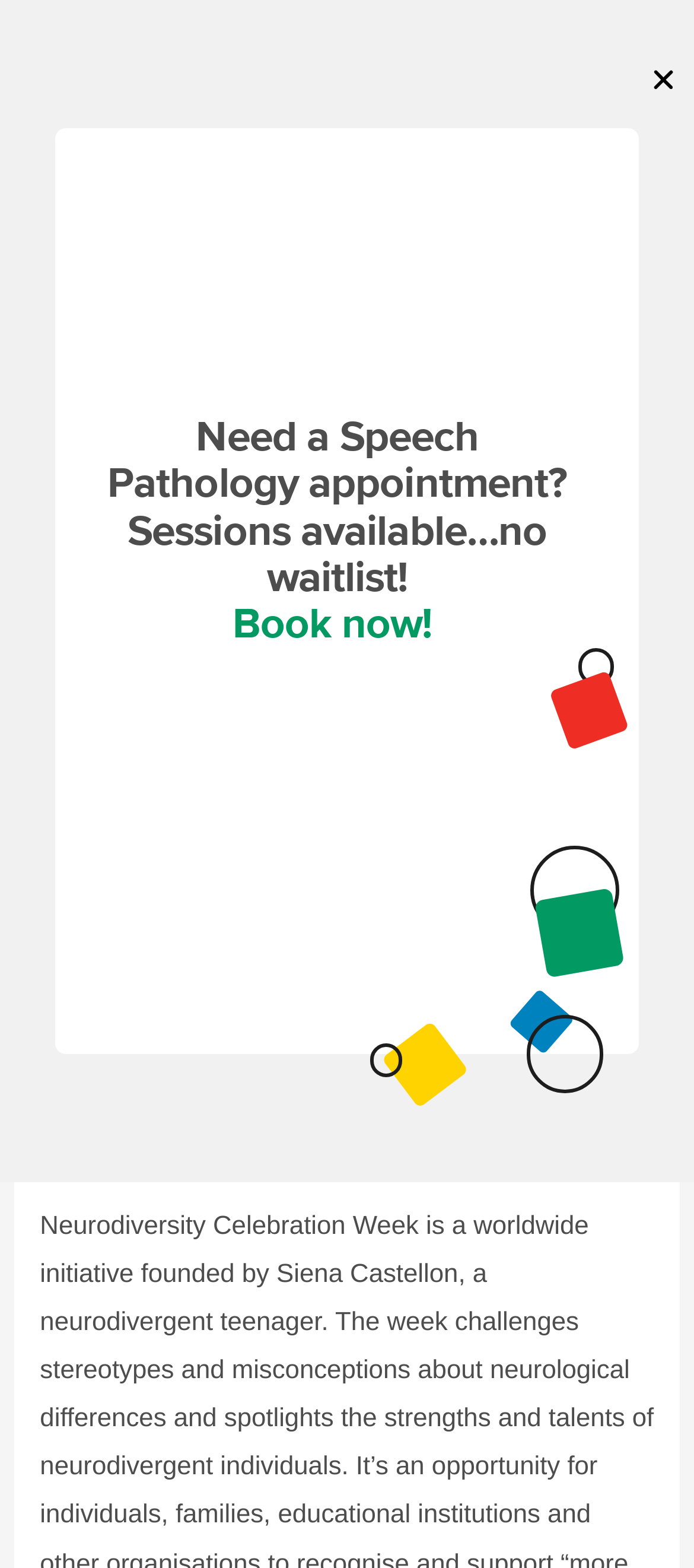Can you specify the bounding box coordinates for the region that should be clicked to fulfill this instruction: "Book a speech pathology appointment".

[0.335, 0.382, 0.637, 0.415]